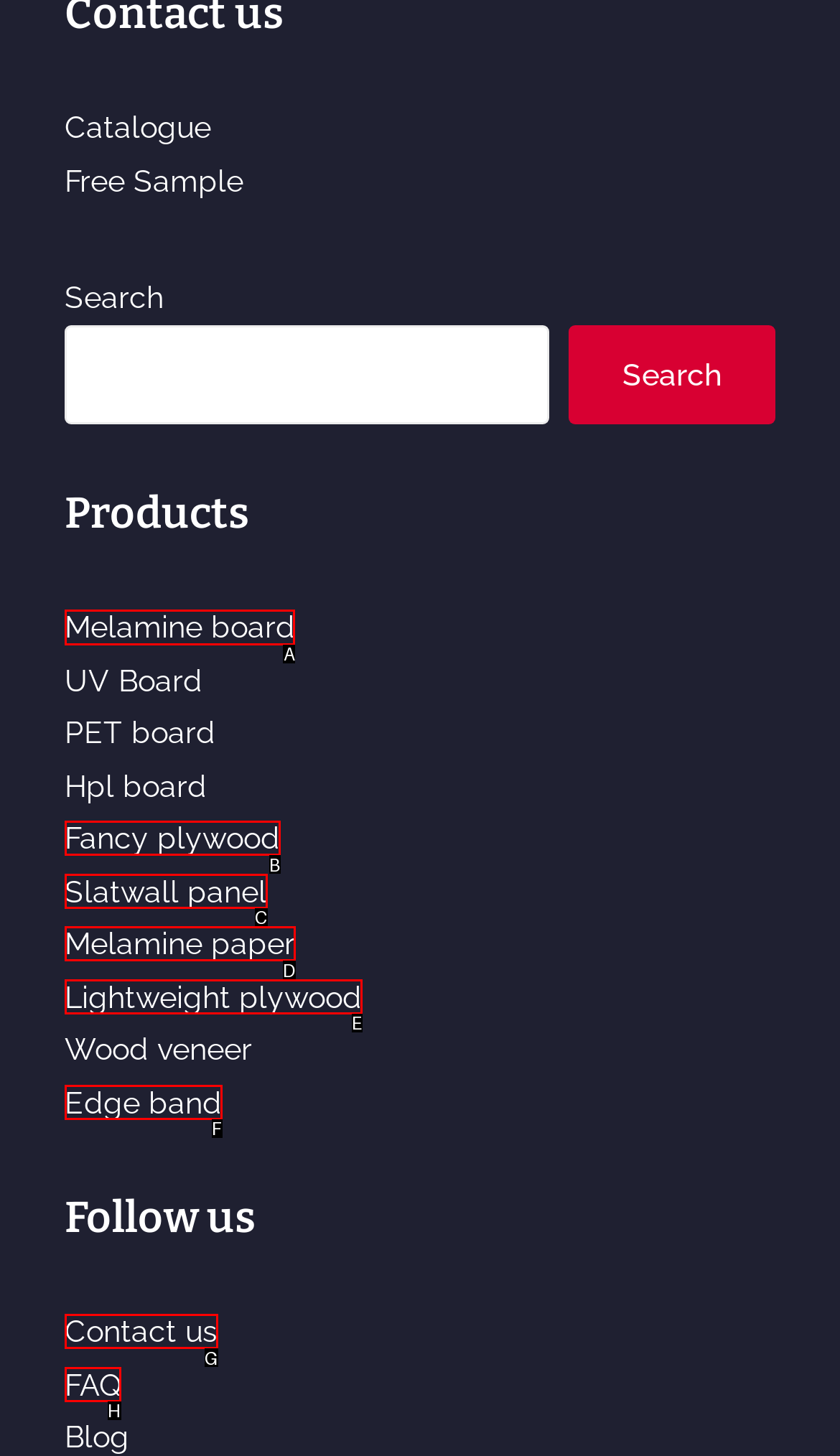Identify the HTML element to click to fulfill this task: Explore melamine board products
Answer with the letter from the given choices.

A